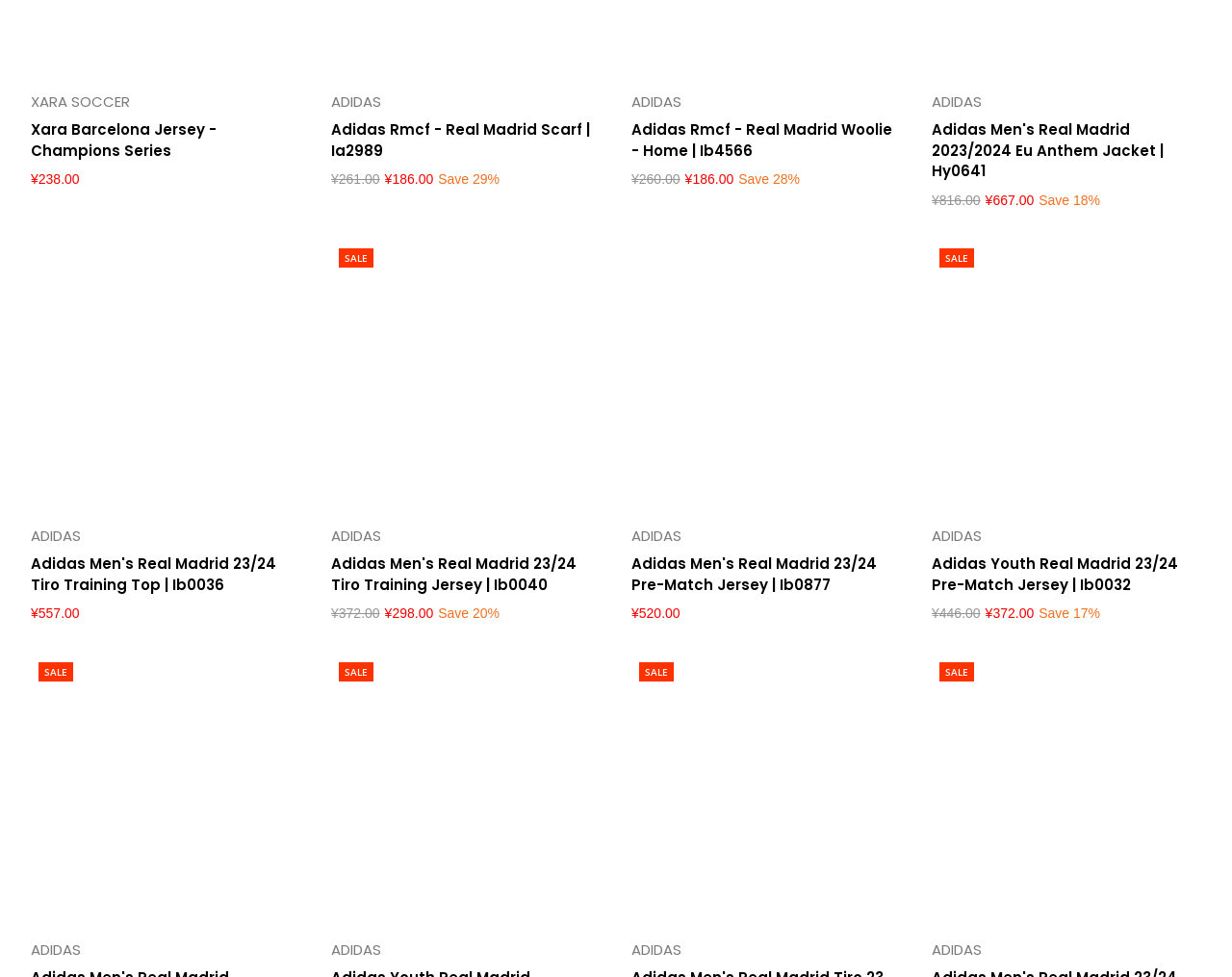Please determine the bounding box coordinates of the element's region to click in order to carry out the following instruction: "Select options for ADIDAS Adidas Men's Real Madrid 23/24 Tiro Training Top". The coordinates should be four float numbers between 0 and 1, i.e., [left, top, right, bottom].

[0.025, 0.483, 0.215, 0.522]